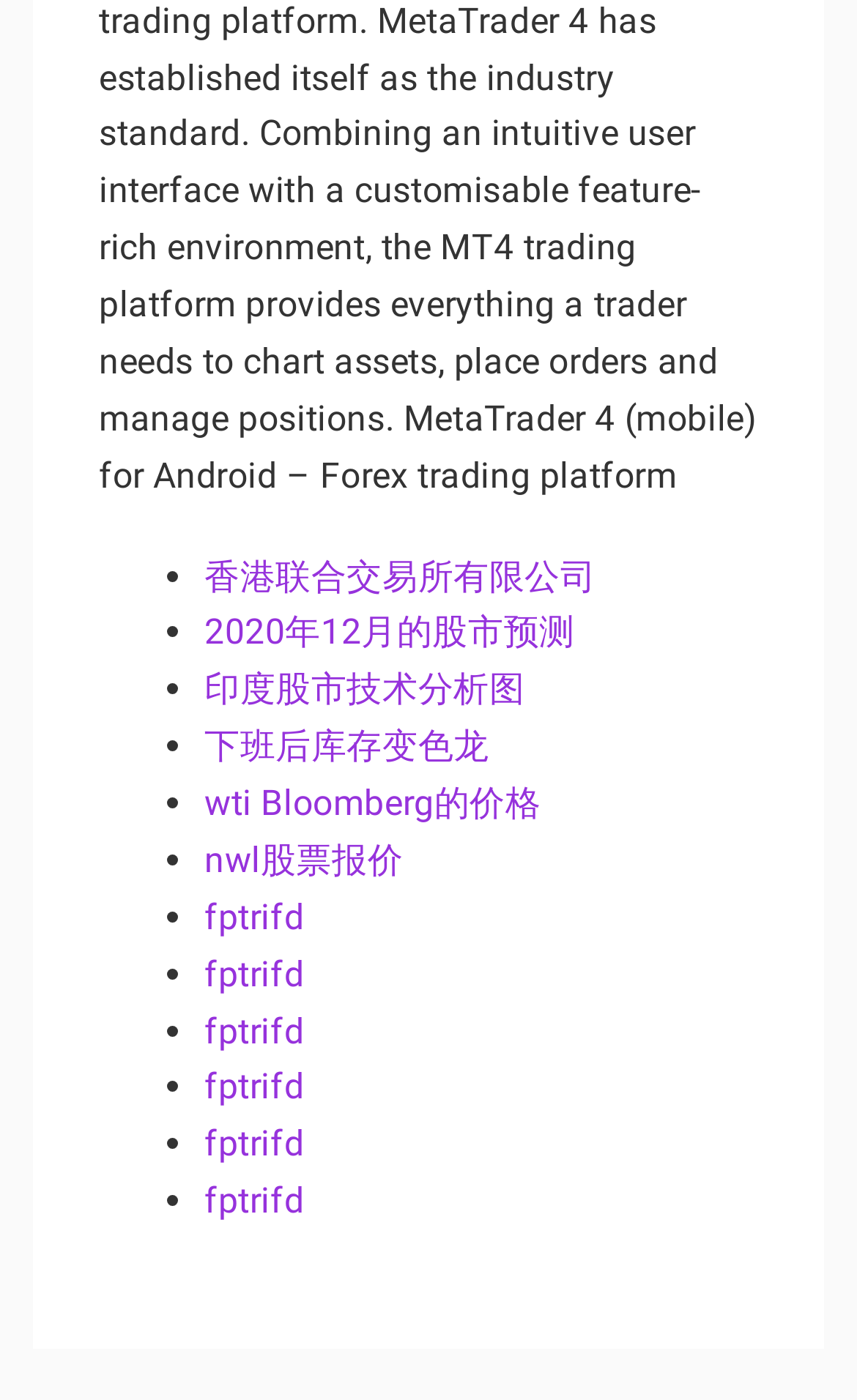Determine the bounding box coordinates for the area that should be clicked to carry out the following instruction: "Click on the 'Quick Find' button".

None